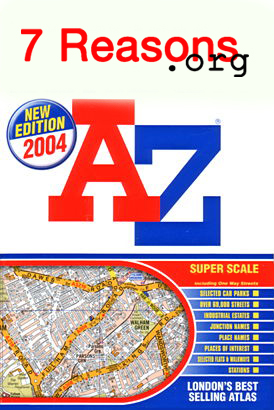Please answer the following query using a single word or phrase: 
What is the branding of the publication?

7 Reasons